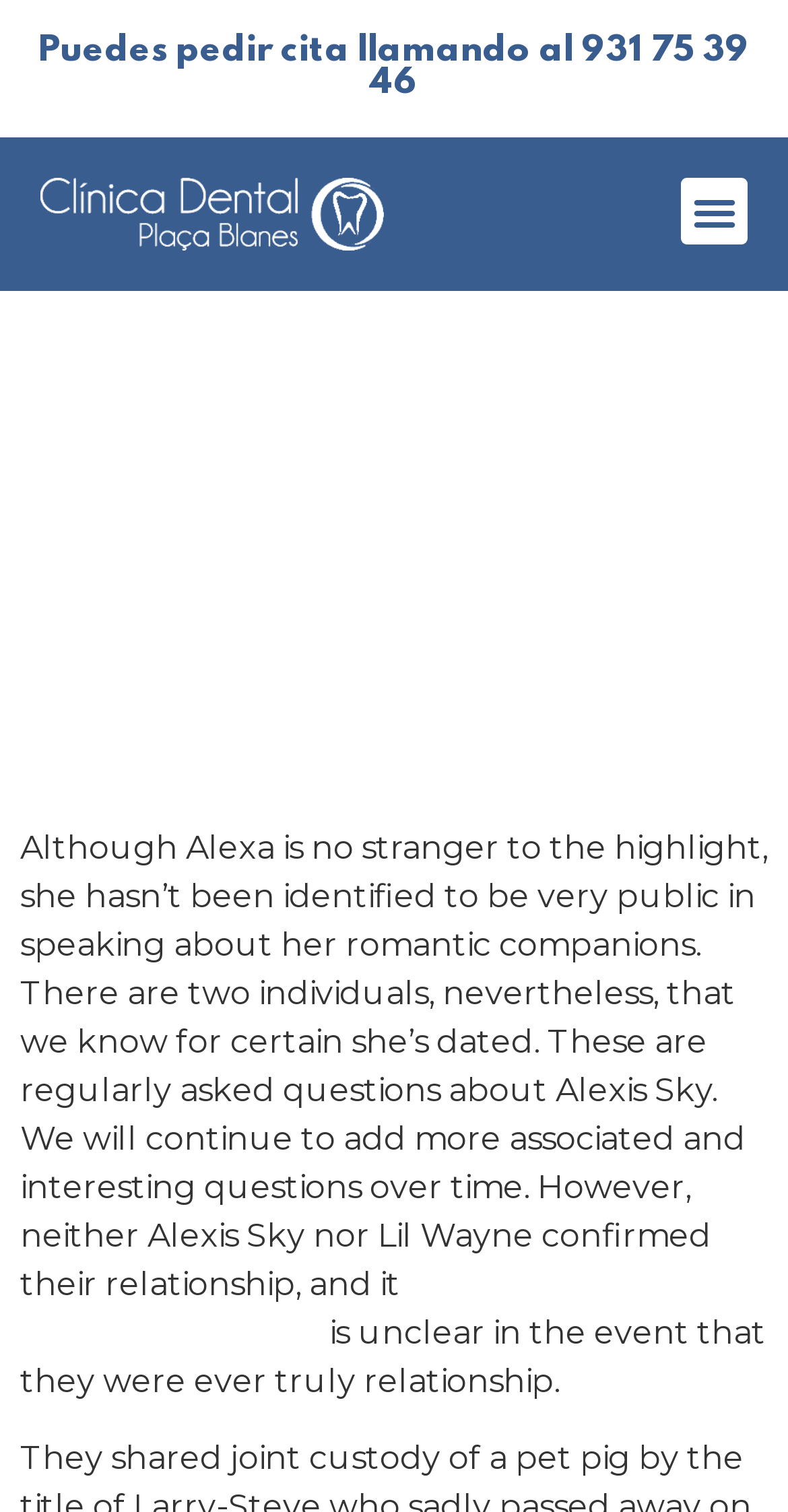Extract the bounding box coordinates for the described element: "Menú". The coordinates should be represented as four float numbers between 0 and 1: [left, top, right, bottom].

[0.864, 0.118, 0.949, 0.162]